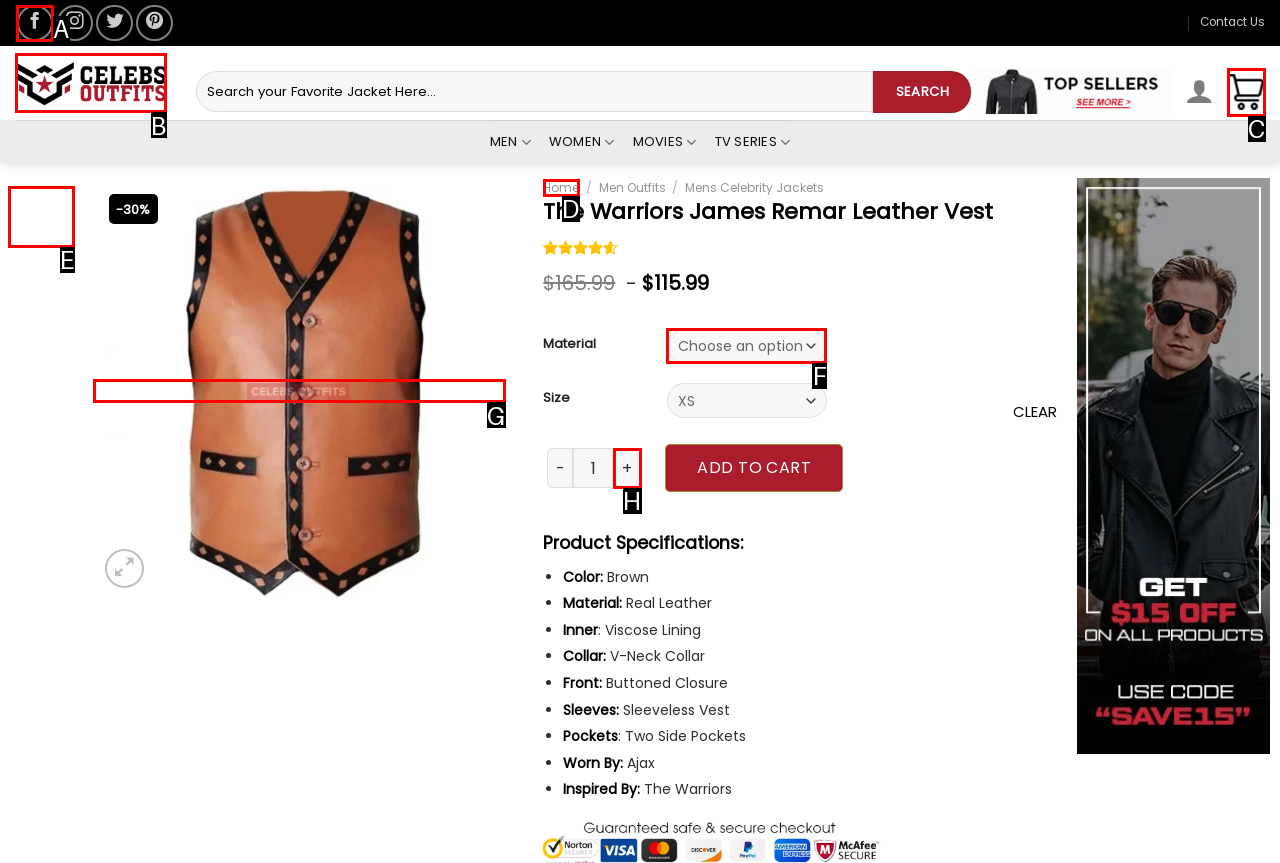Select the HTML element that needs to be clicked to perform the task: Change material of The Warriors James Remar Leather Vest. Reply with the letter of the chosen option.

F